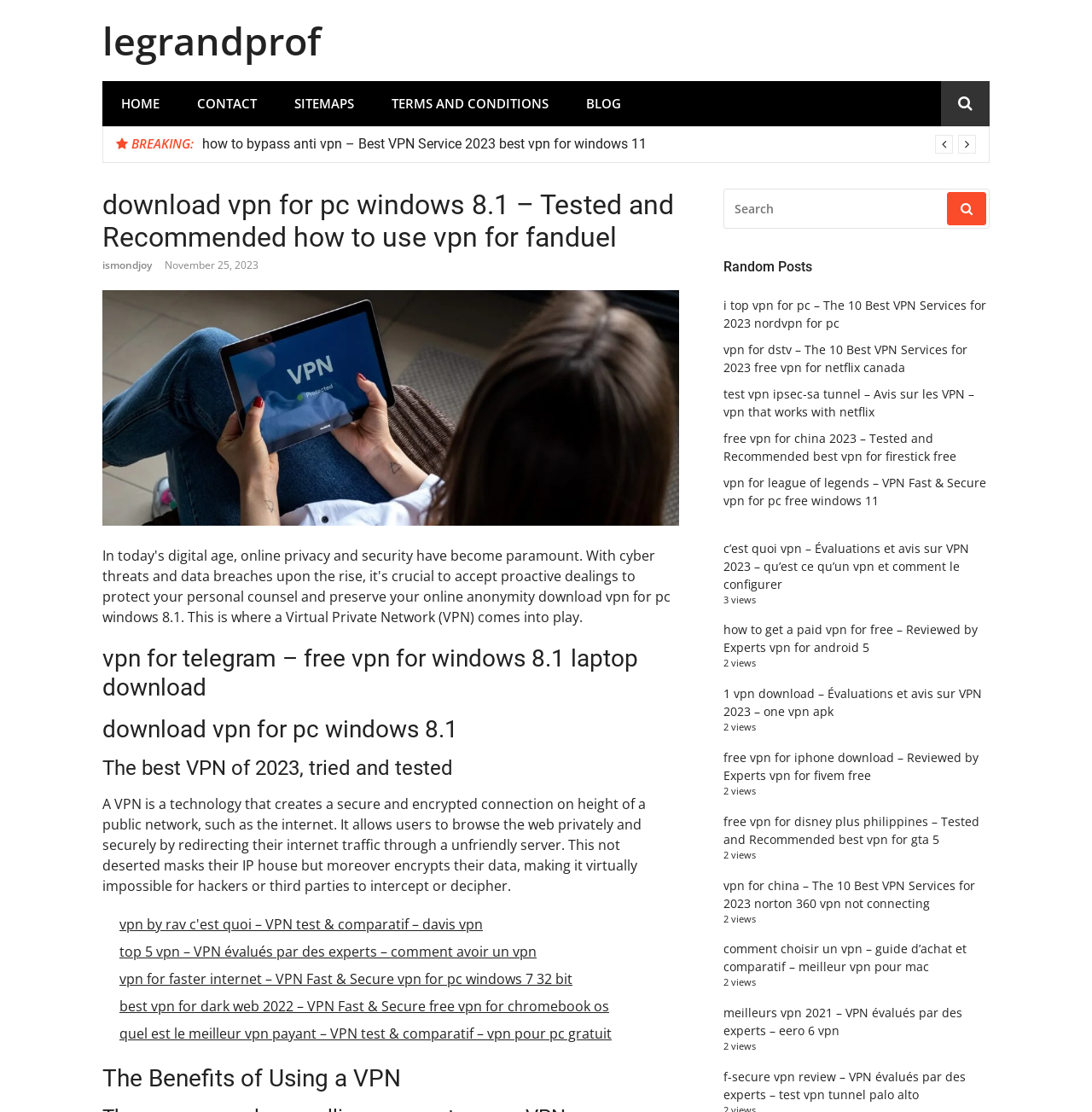Based on the element description: "ismondjoy", identify the bounding box coordinates for this UI element. The coordinates must be four float numbers between 0 and 1, listed as [left, top, right, bottom].

[0.094, 0.232, 0.139, 0.245]